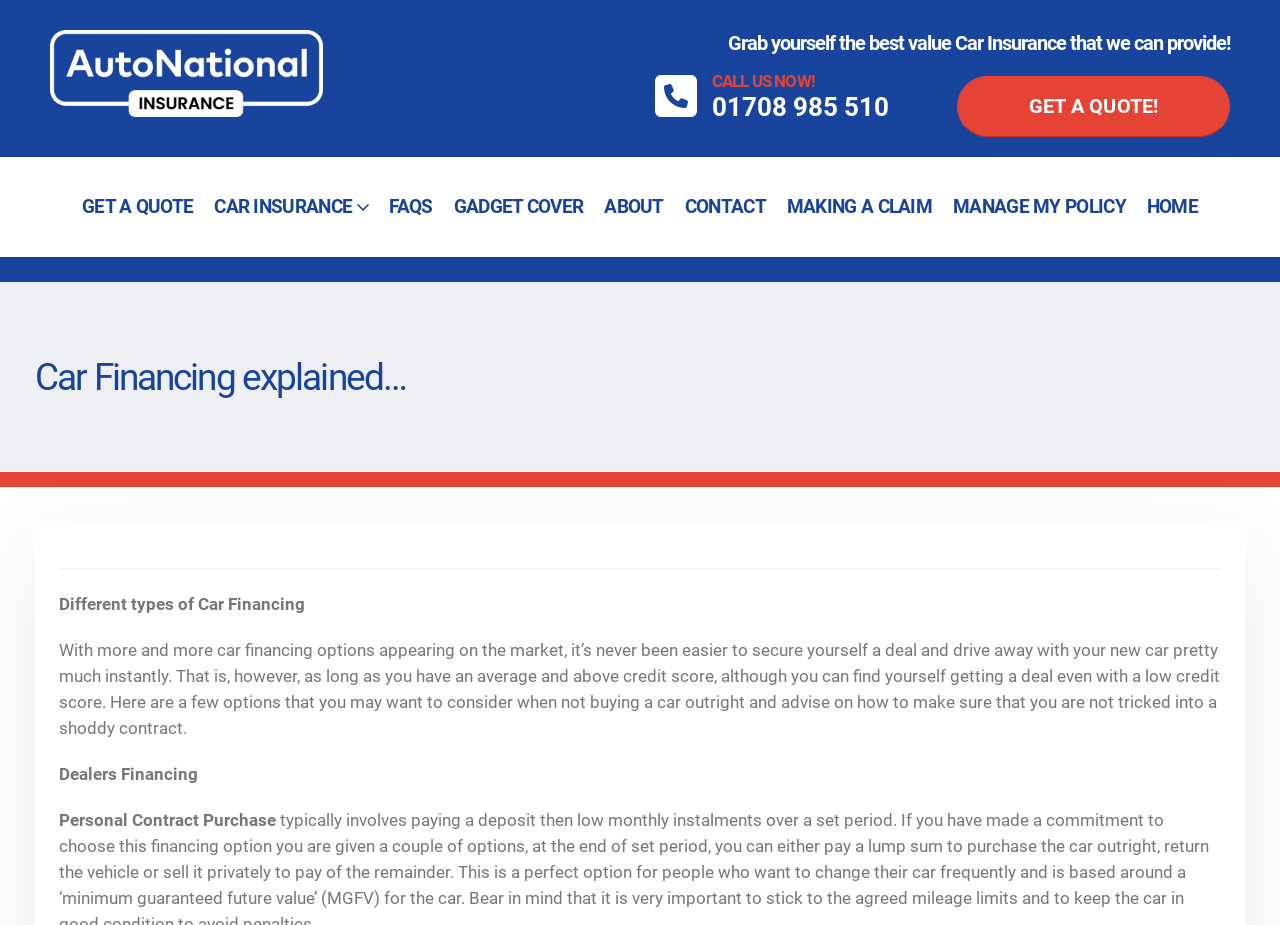Highlight the bounding box coordinates of the element that should be clicked to carry out the following instruction: "Click on 'Autonational Insurance, Car Insurance from the U.K Breakdown specialist!' link". The coordinates must be given as four float numbers ranging from 0 to 1, i.e., [left, top, right, bottom].

[0.039, 0.039, 0.252, 0.054]